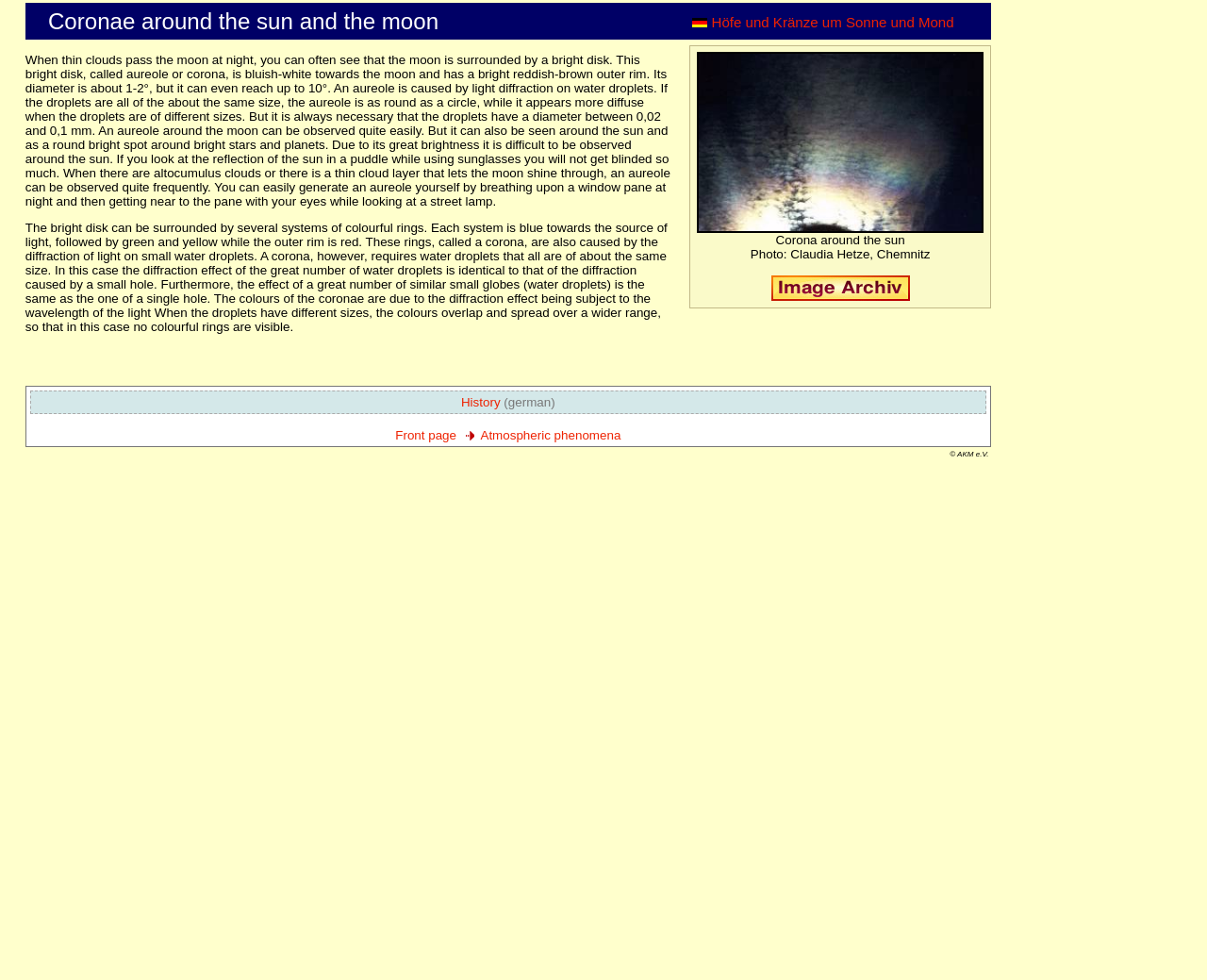Use a single word or phrase to answer the question: 
What is the bright disk around the moon called?

aureole or corona